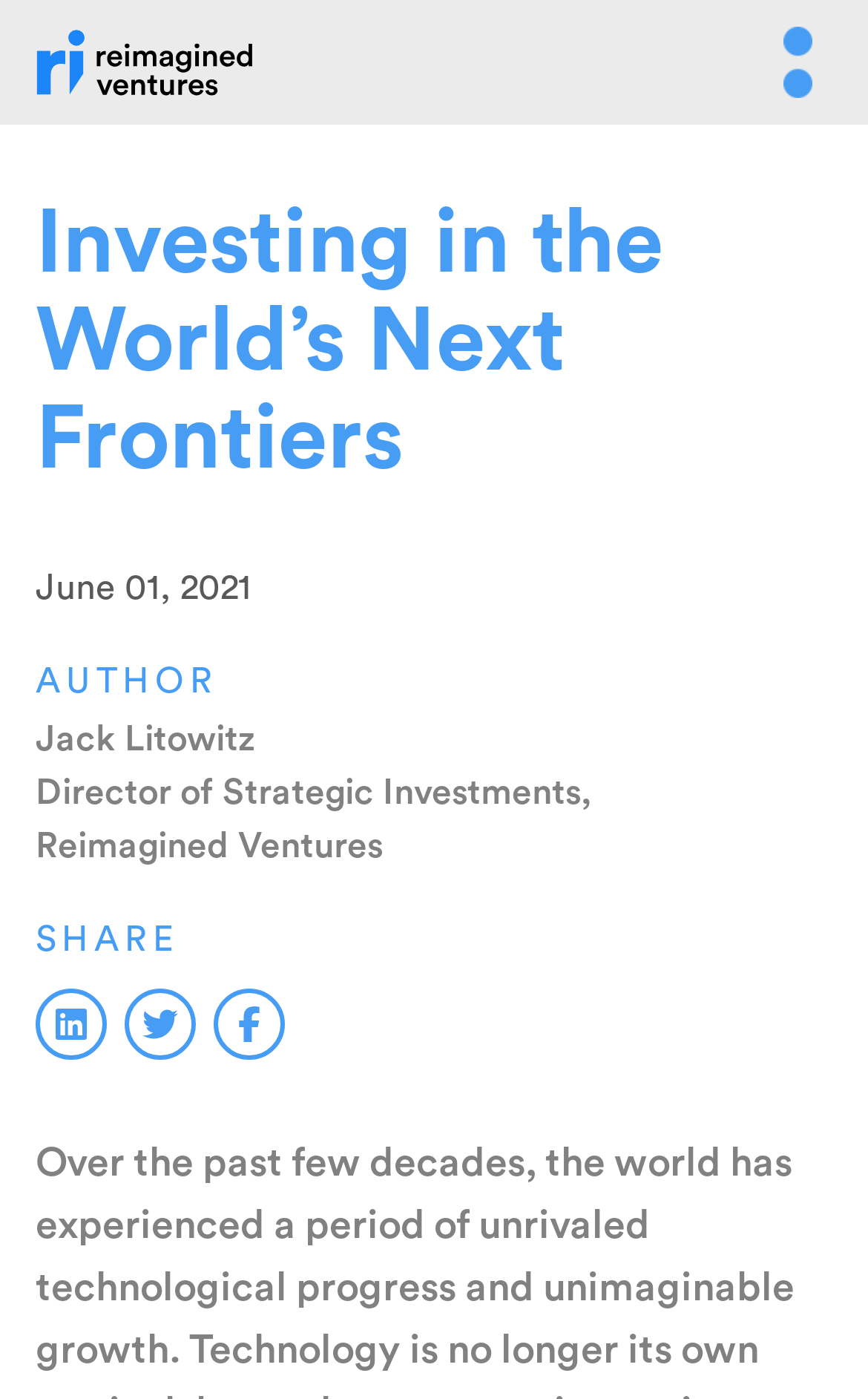Provide a single word or phrase answer to the question: 
What is the company name associated with the article?

Reimagined Ventures